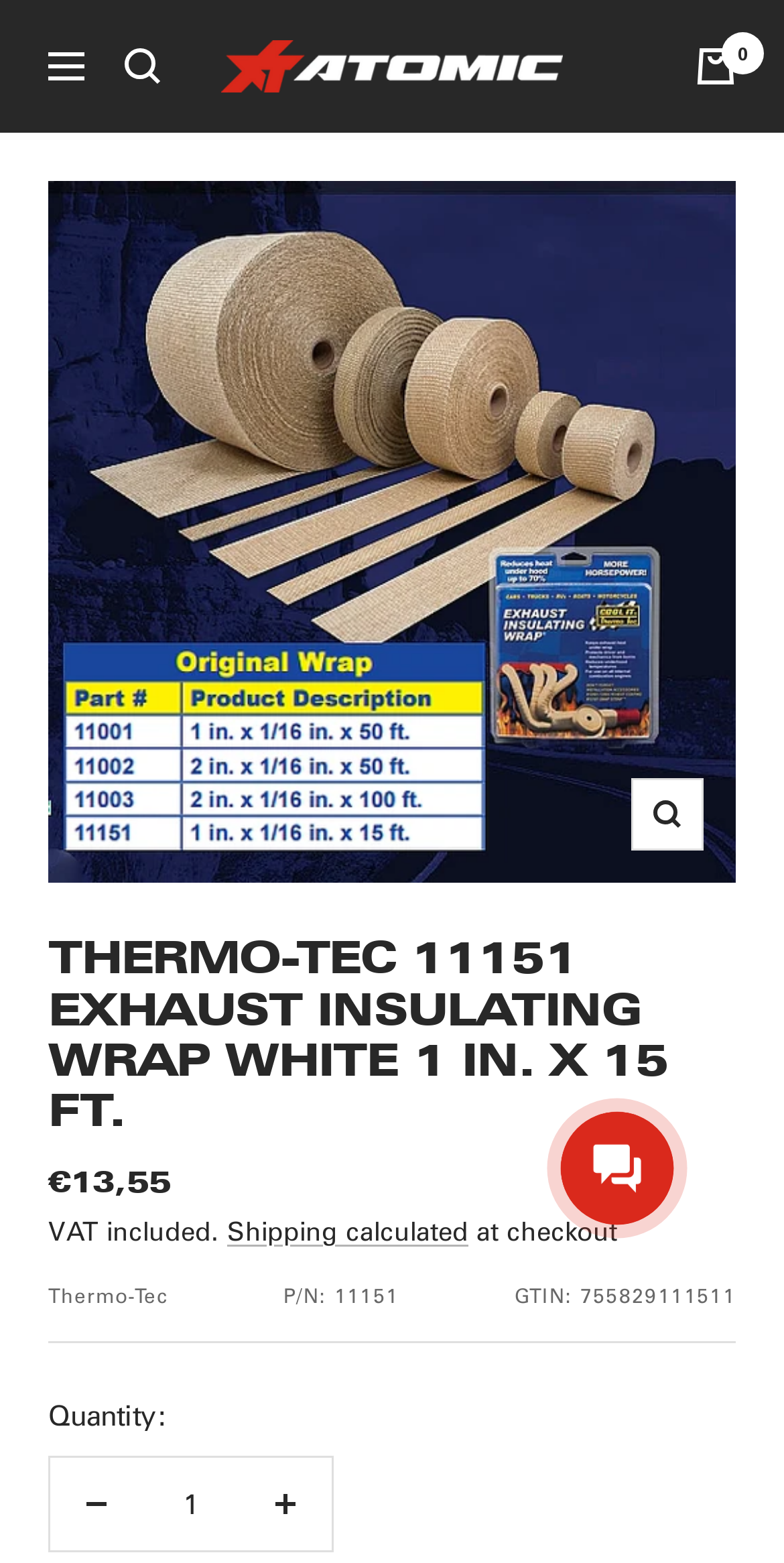What is the price of the Exhaust Insulating Wrap? Refer to the image and provide a one-word or short phrase answer.

€13,55